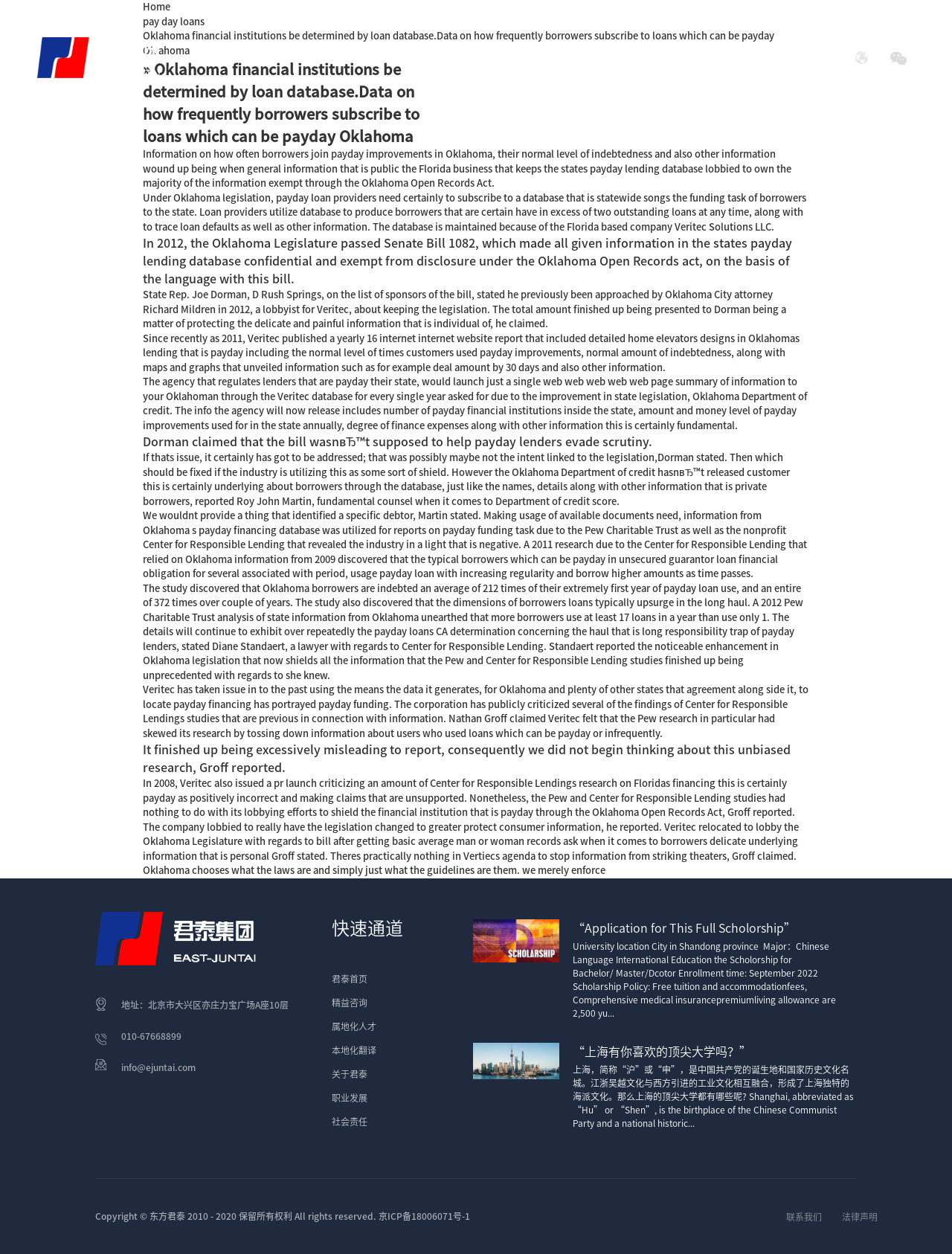Using details from the image, please answer the following question comprehensively:
How many links are there in the '快速通道' section?

The '快速通道' section can be found in the middle of the webpage, and it contains 6 links, which are '君泰首页', '精益咨询', '属地化人才', '本地化翻译', '关于君泰', and '职业发展'.